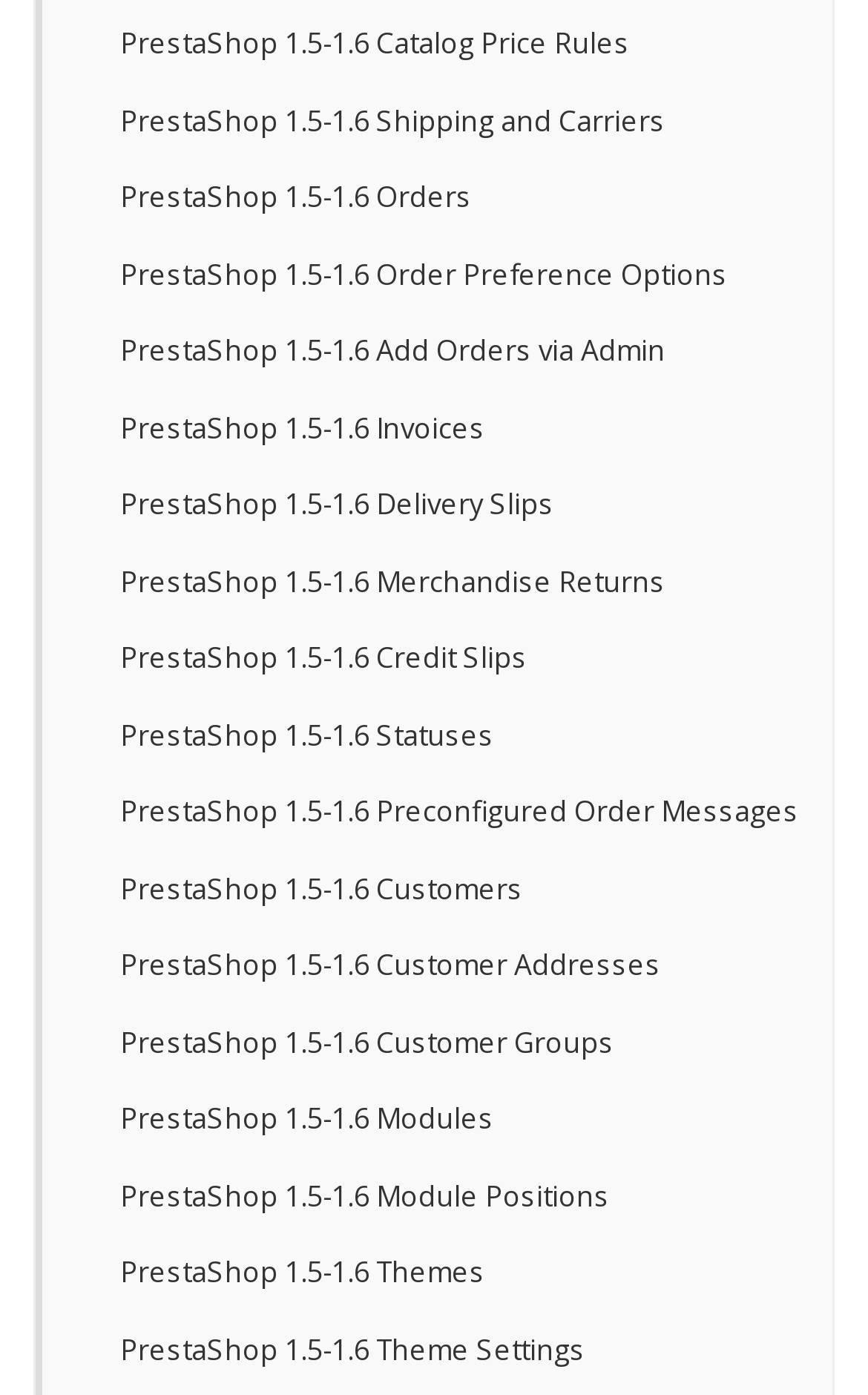Determine the bounding box coordinates of the element's region needed to click to follow the instruction: "view catalog price rules". Provide these coordinates as four float numbers between 0 and 1, formatted as [left, top, right, bottom].

[0.041, 0.005, 0.959, 0.06]